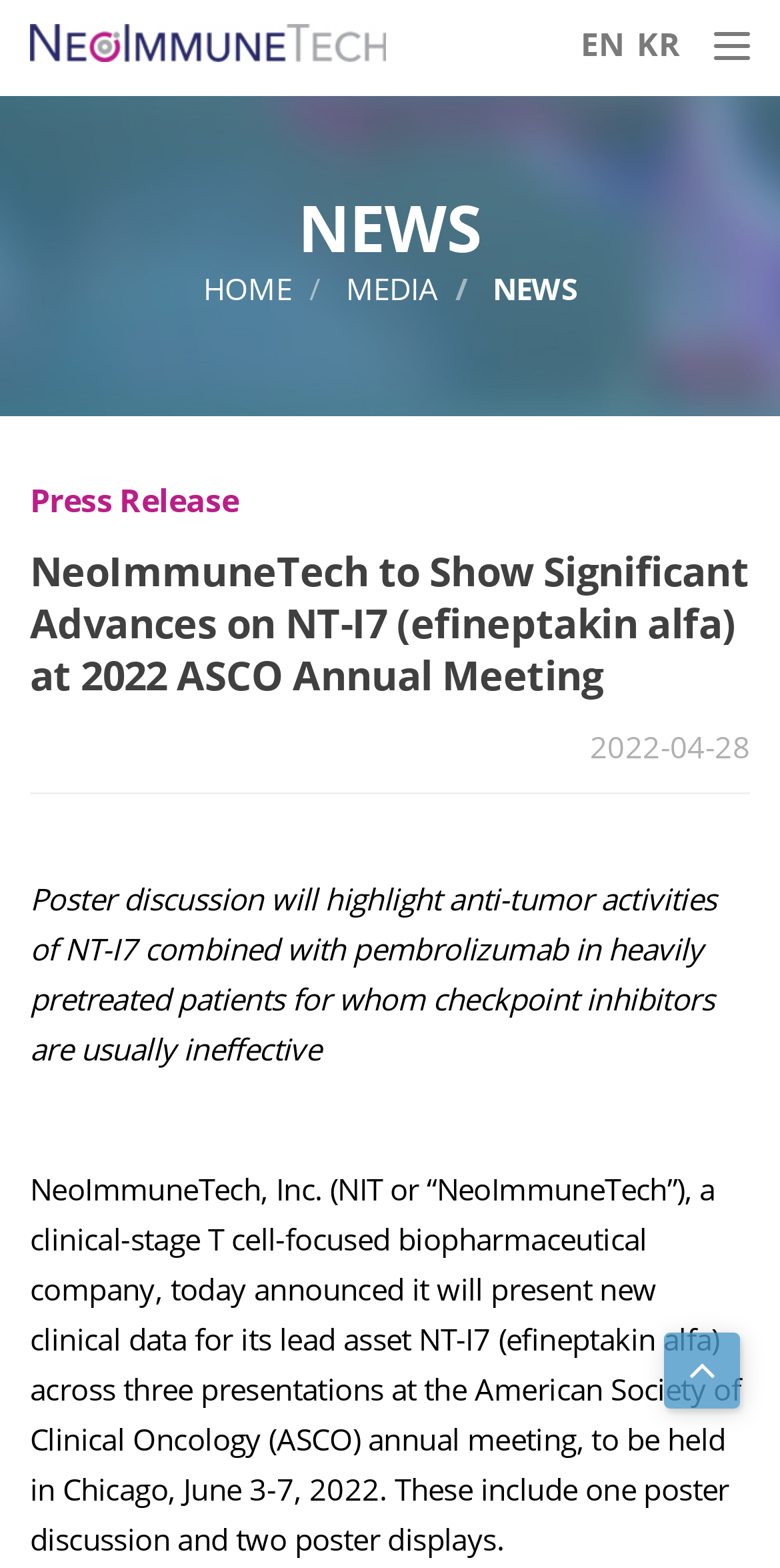Please answer the following question using a single word or phrase: What is the date of the press release?

2022-04-28